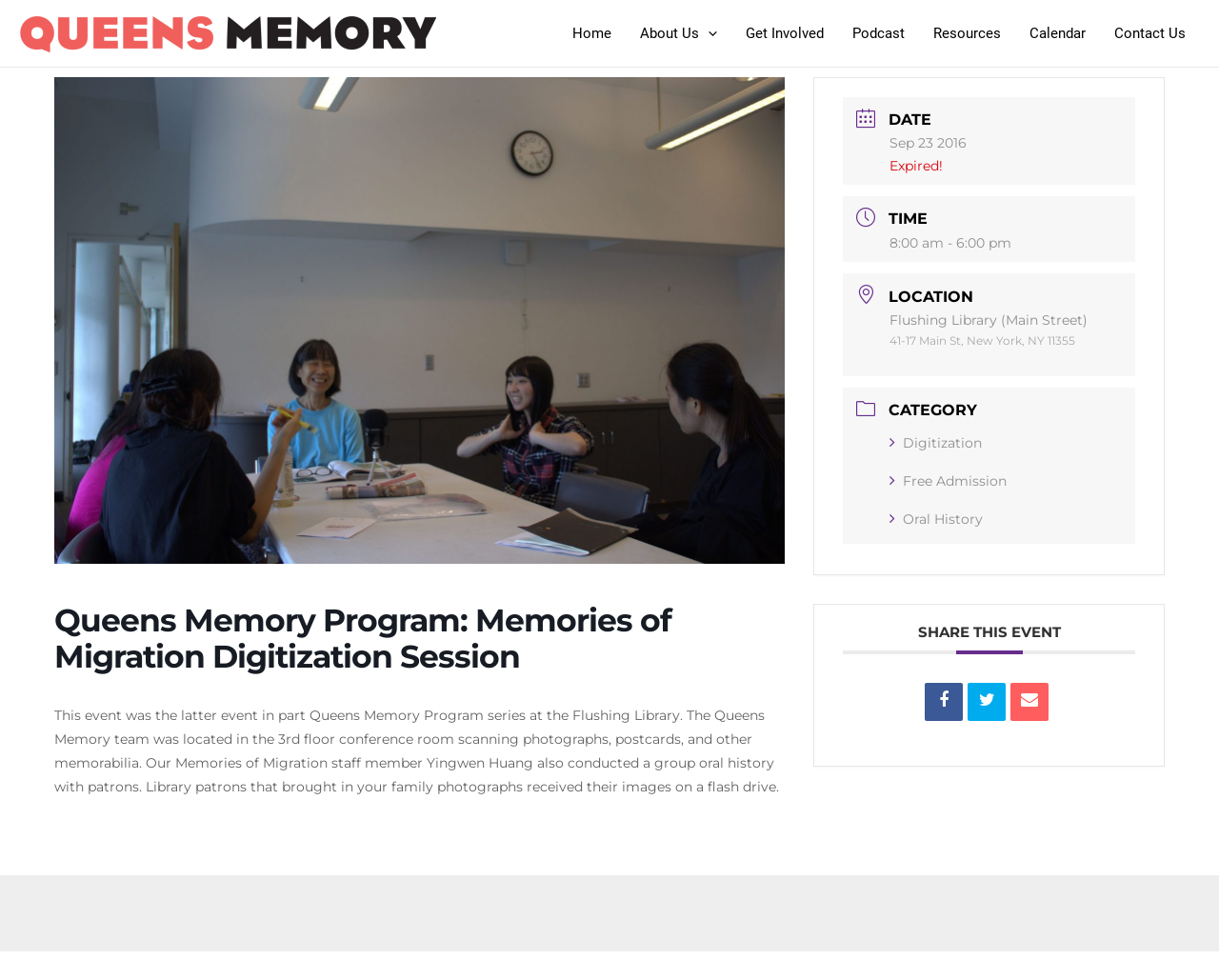Specify the bounding box coordinates of the element's region that should be clicked to achieve the following instruction: "Click on the 'Home' link". The bounding box coordinates consist of four float numbers between 0 and 1, in the format [left, top, right, bottom].

[0.458, 0.0, 0.513, 0.068]